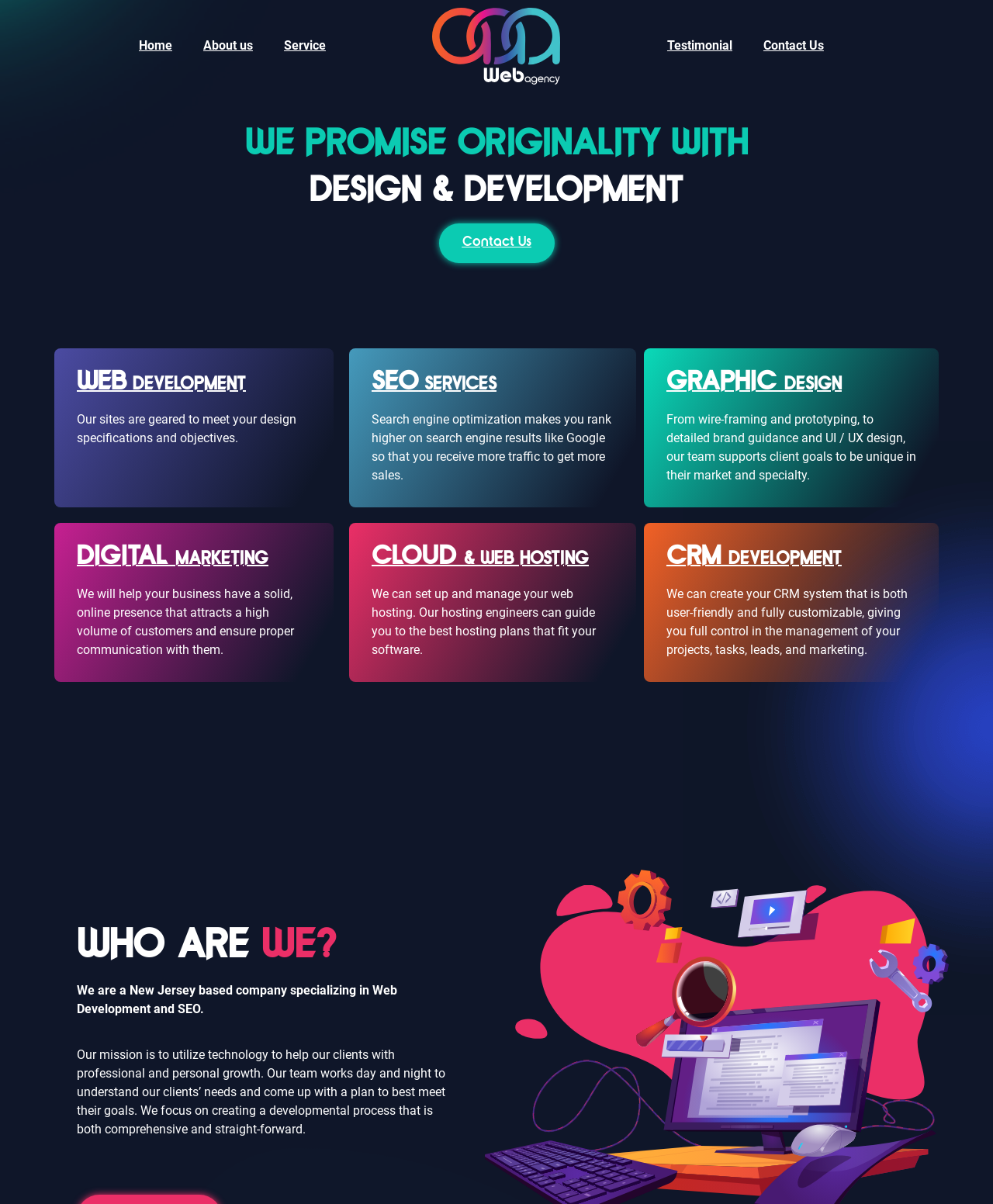Indicate the bounding box coordinates of the clickable region to achieve the following instruction: "Click on the Contact Us link."

[0.753, 0.023, 0.845, 0.053]